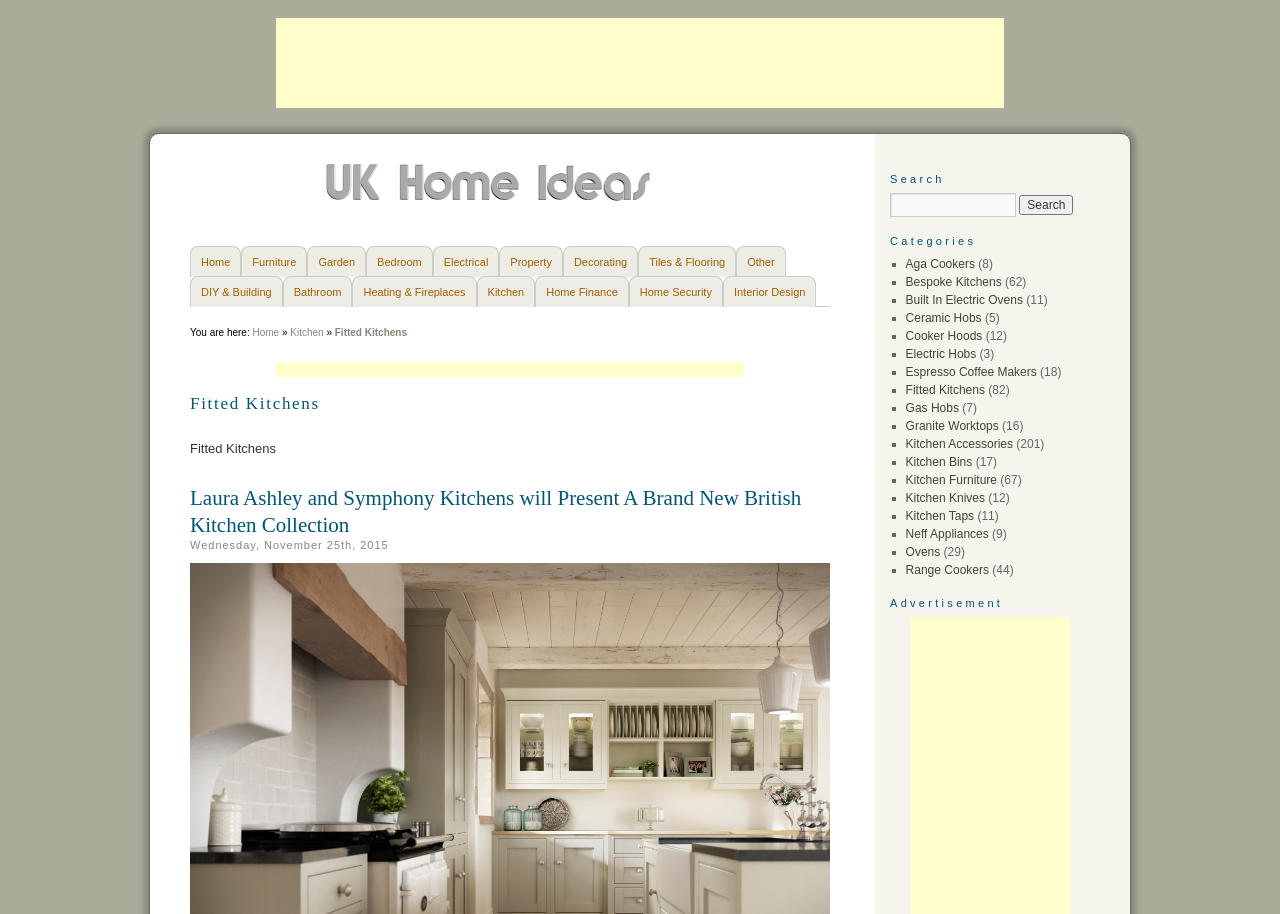What is the category of the current webpage?
Use the information from the image to give a detailed answer to the question.

Based on the webpage content, especially the links and headings, it is clear that the category of the current webpage is related to kitchens, which is a subcategory of home and furniture.